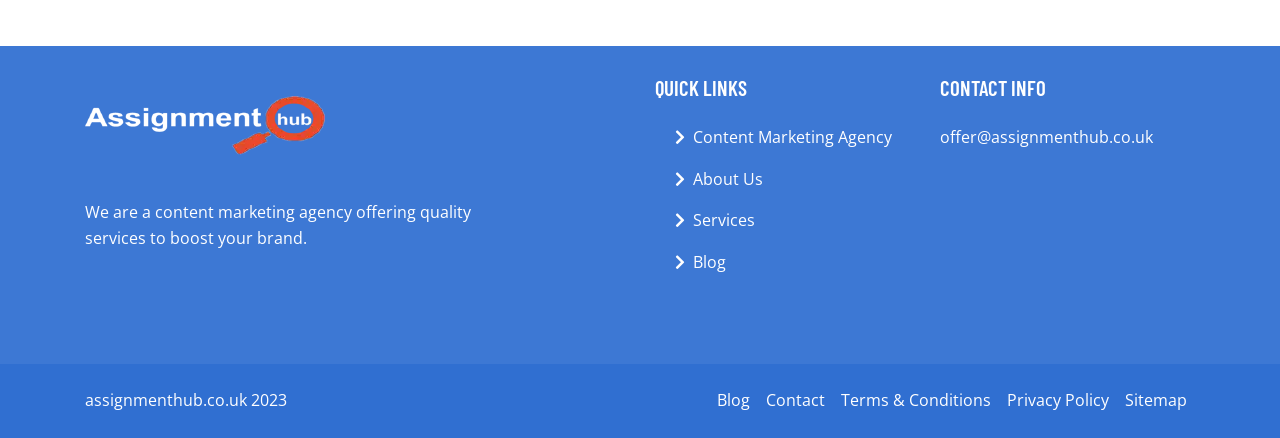What is the year of the copyright?
Provide an in-depth and detailed explanation in response to the question.

I found the answer by looking at the static text element 'assignmenthub.co.uk 2023' at the bottom of the page.